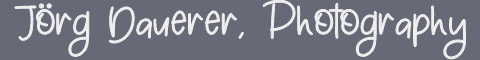What location is associated with Jörg Dauerer's work?
Using the image as a reference, give a one-word or short phrase answer.

Uttakleiv Beach in Norway